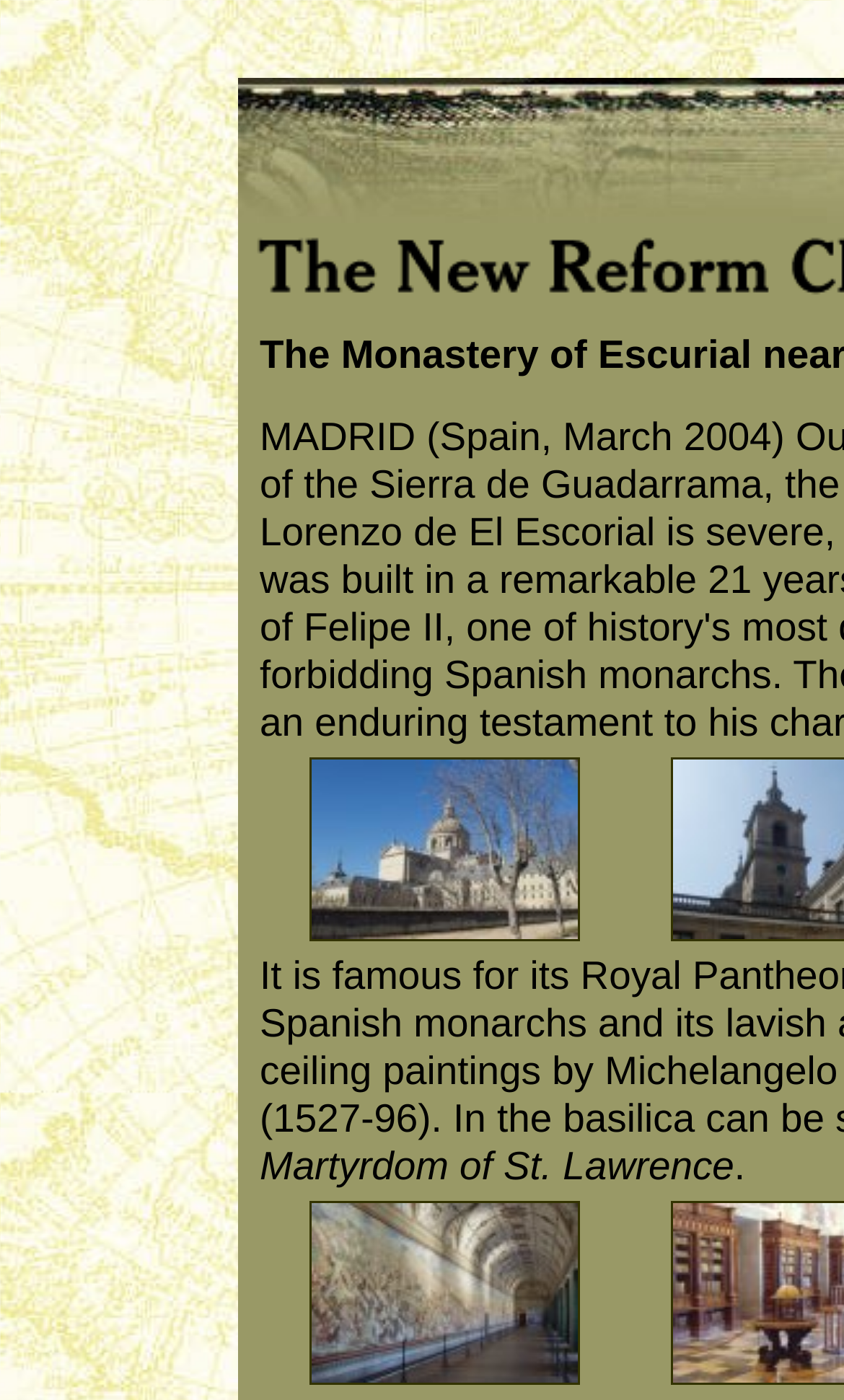Are the links in the two cells identical?
From the screenshot, supply a one-word or short-phrase answer.

Unknown